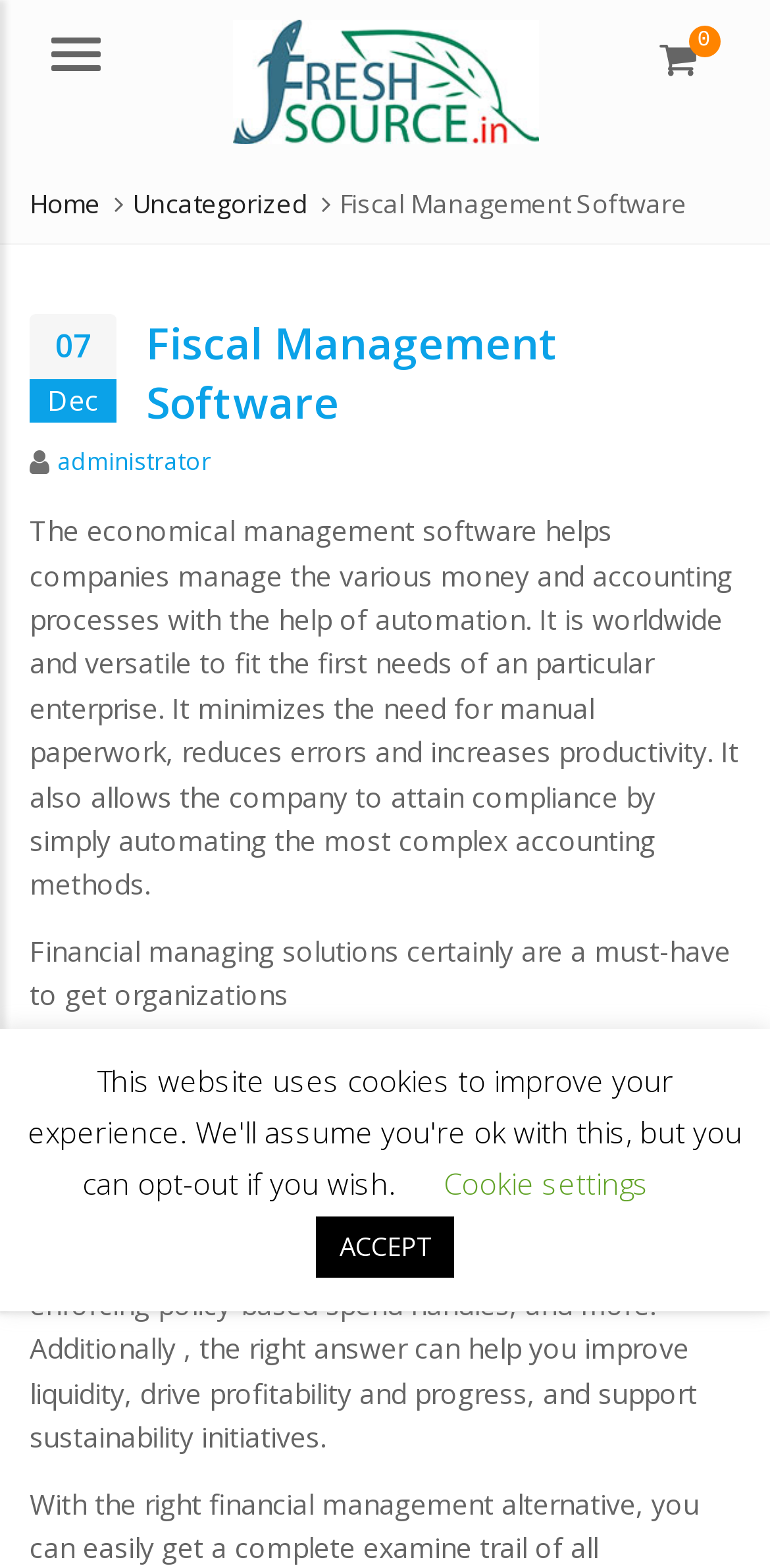Please specify the bounding box coordinates of the clickable region to carry out the following instruction: "Visit the link to learn about financial tools". The coordinates should be four float numbers between 0 and 1, in the format [left, top, right, bottom].

[0.038, 0.651, 0.897, 0.703]